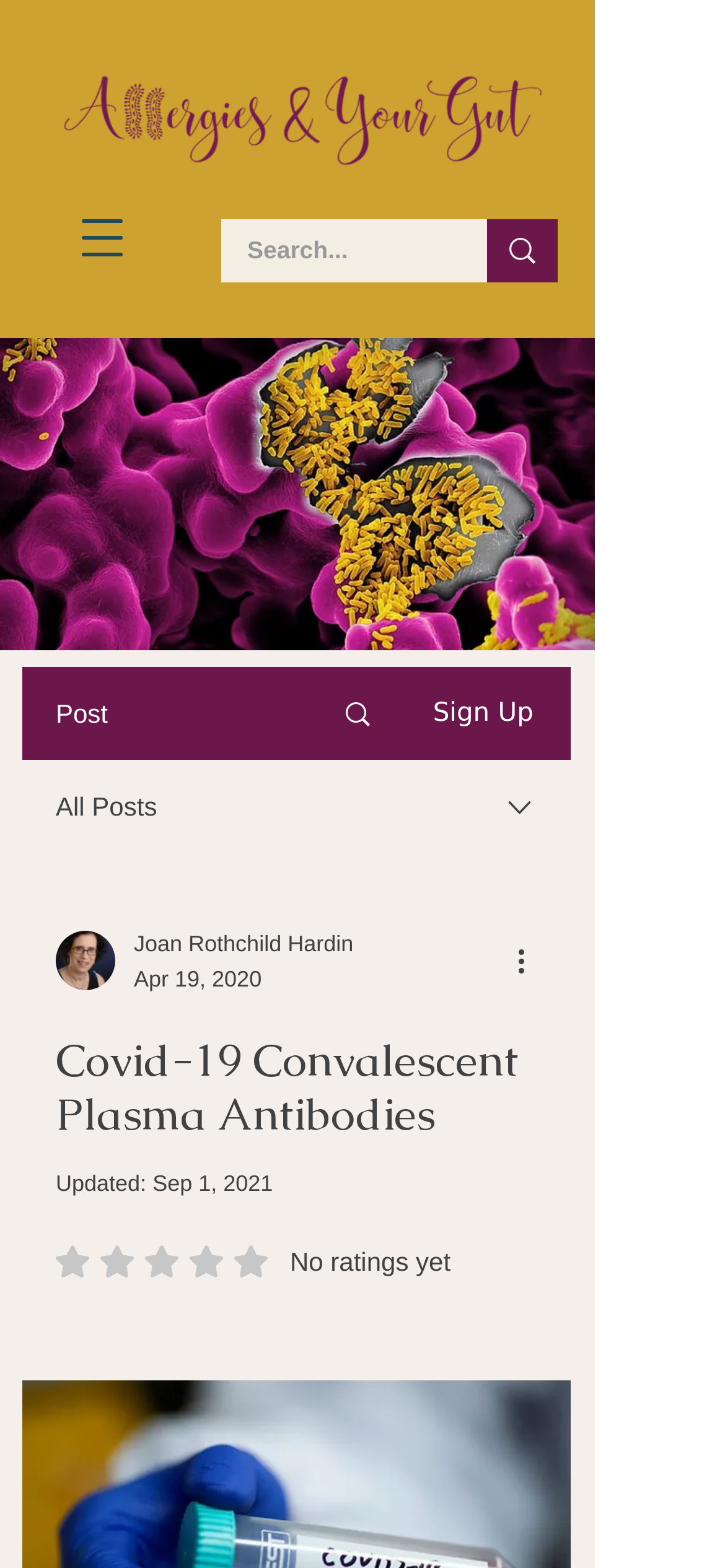Use a single word or phrase to answer the question:
How many posts are listed?

1